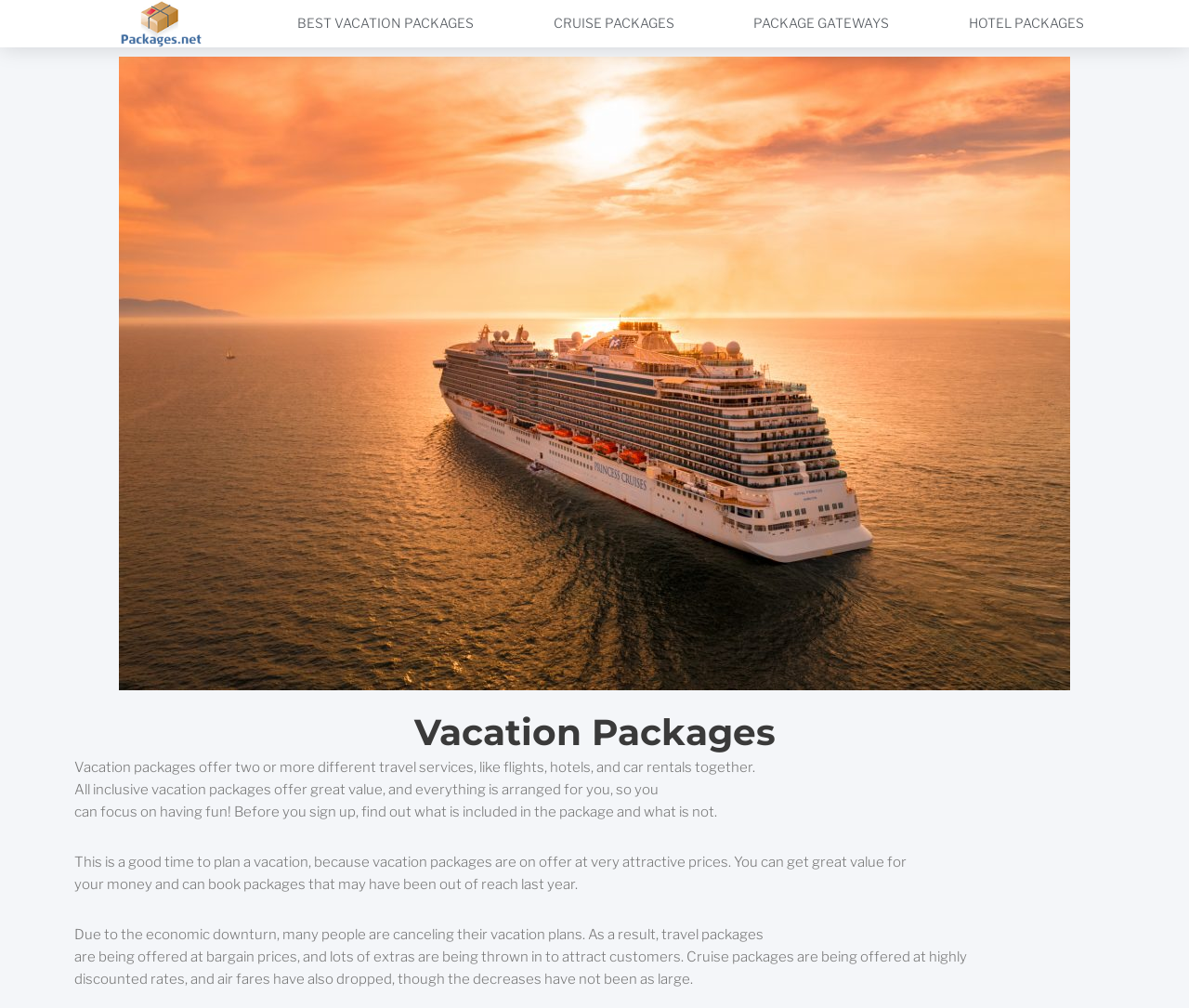Using the information from the screenshot, answer the following question thoroughly:
What is depicted in the image on the webpage?

The image on the webpage is described as 'Cruise packages, package, honeymoon, romantic locations', suggesting that it is an image related to cruise packages, possibly showcasing a romantic getaway or honeymoon destination.